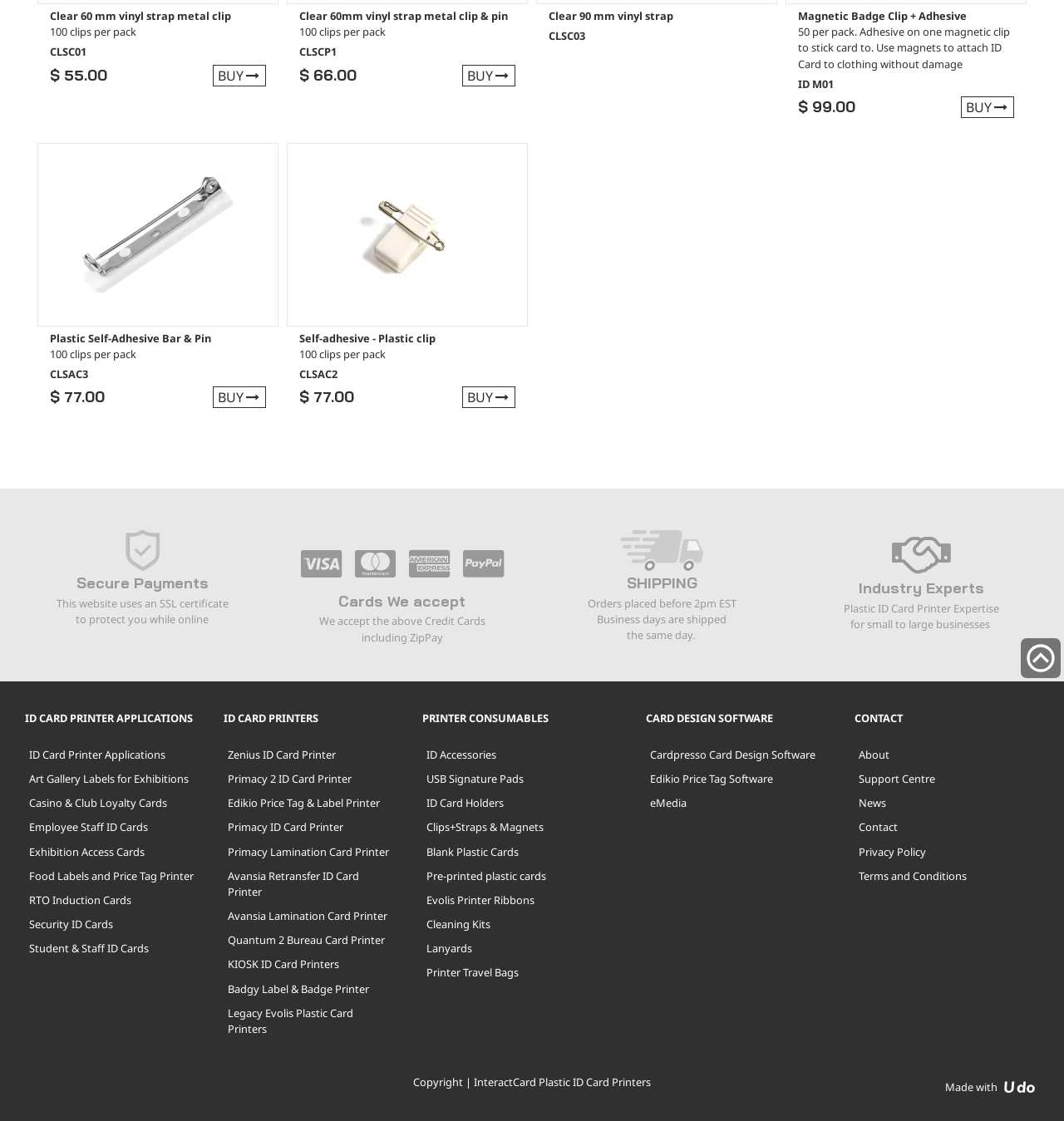Please specify the bounding box coordinates in the format (top-left x, top-left y, bottom-right x, bottom-right y), with values ranging from 0 to 1. Identify the bounding box for the UI component described as follows: Primacy ID Card Printer

[0.21, 0.727, 0.373, 0.749]